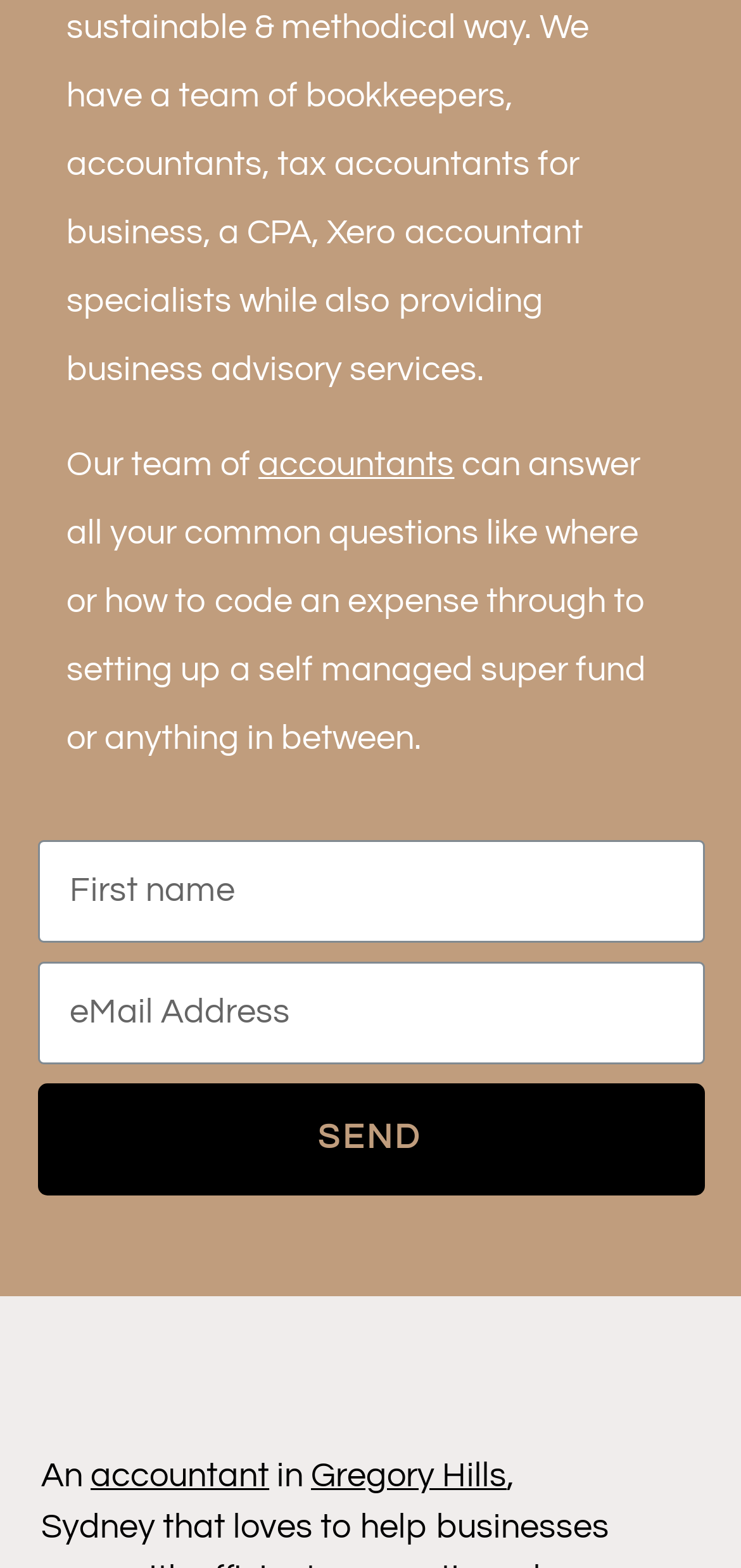Locate the UI element described by tax accountants for business in the provided webpage screenshot. Return the bounding box coordinates in the format (top-left x, top-left y, bottom-right x, bottom-right y), ensuring all values are between 0 and 1.

[0.09, 0.093, 0.782, 0.16]